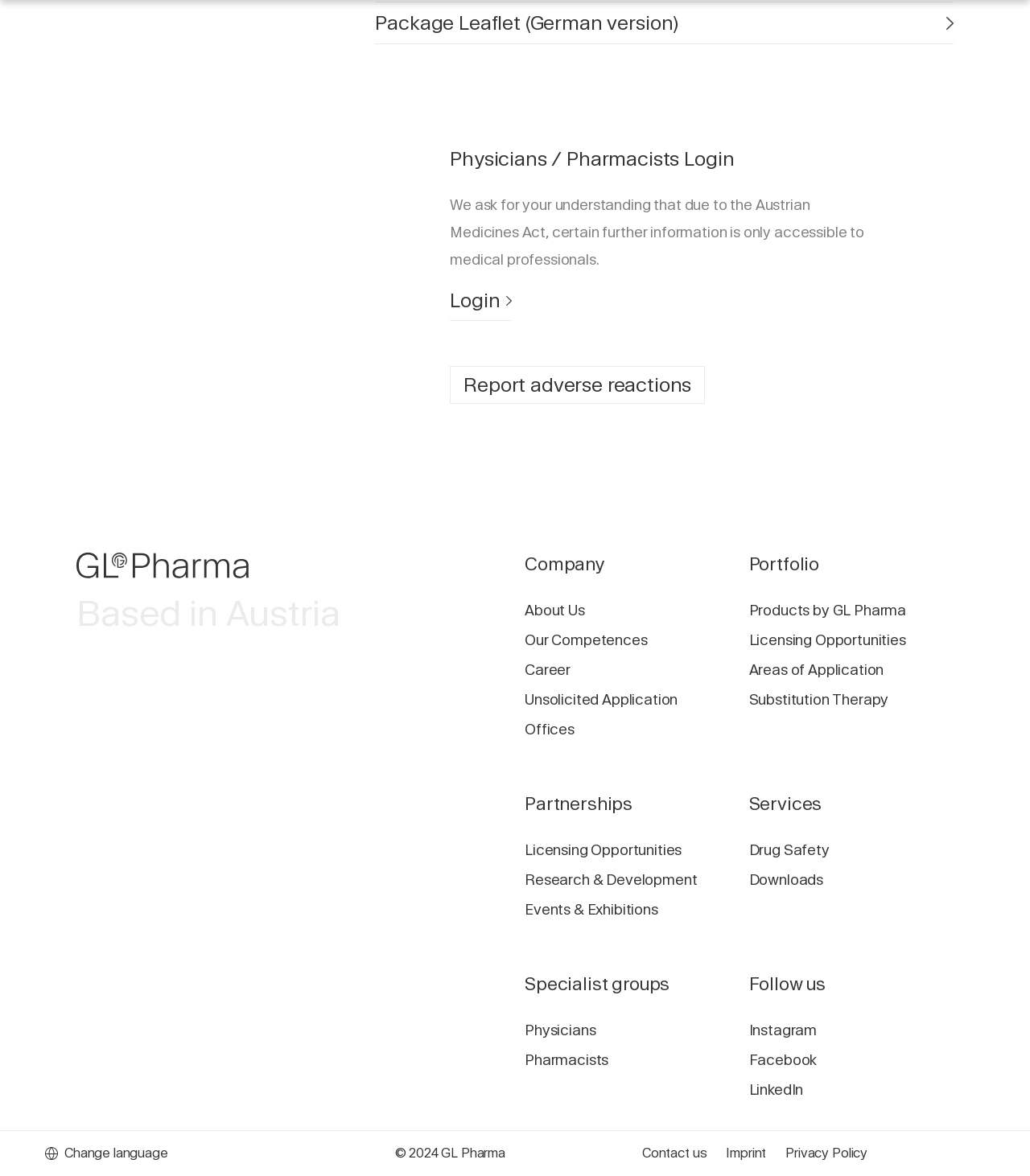Find the bounding box coordinates of the clickable area that will achieve the following instruction: "Login as a physician or pharmacist".

[0.437, 0.239, 0.497, 0.273]